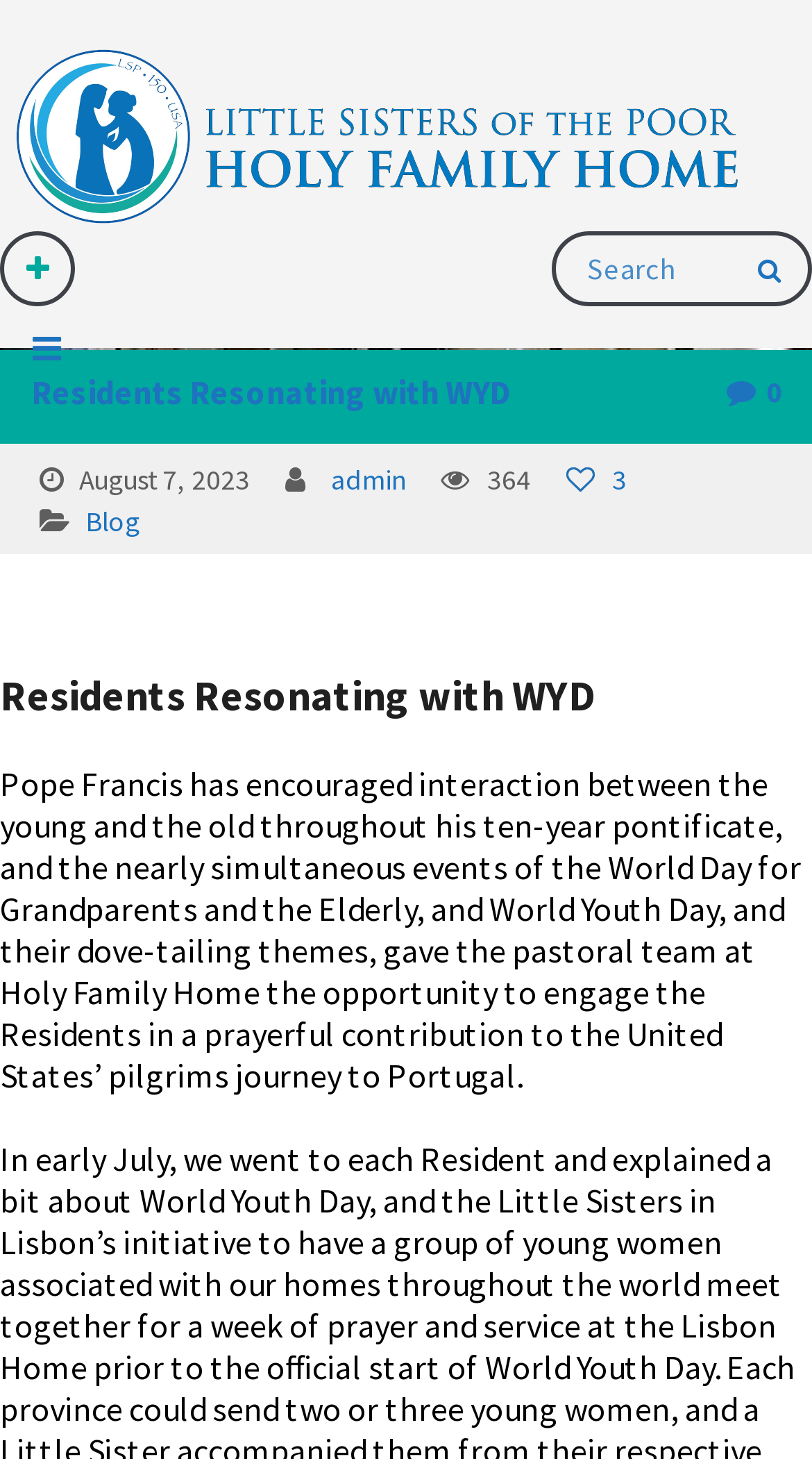Identify the bounding box coordinates for the UI element mentioned here: "name="s" placeholder="Search"". Provide the coordinates as four float values between 0 and 1, i.e., [left, top, right, bottom].

[0.679, 0.158, 1.0, 0.21]